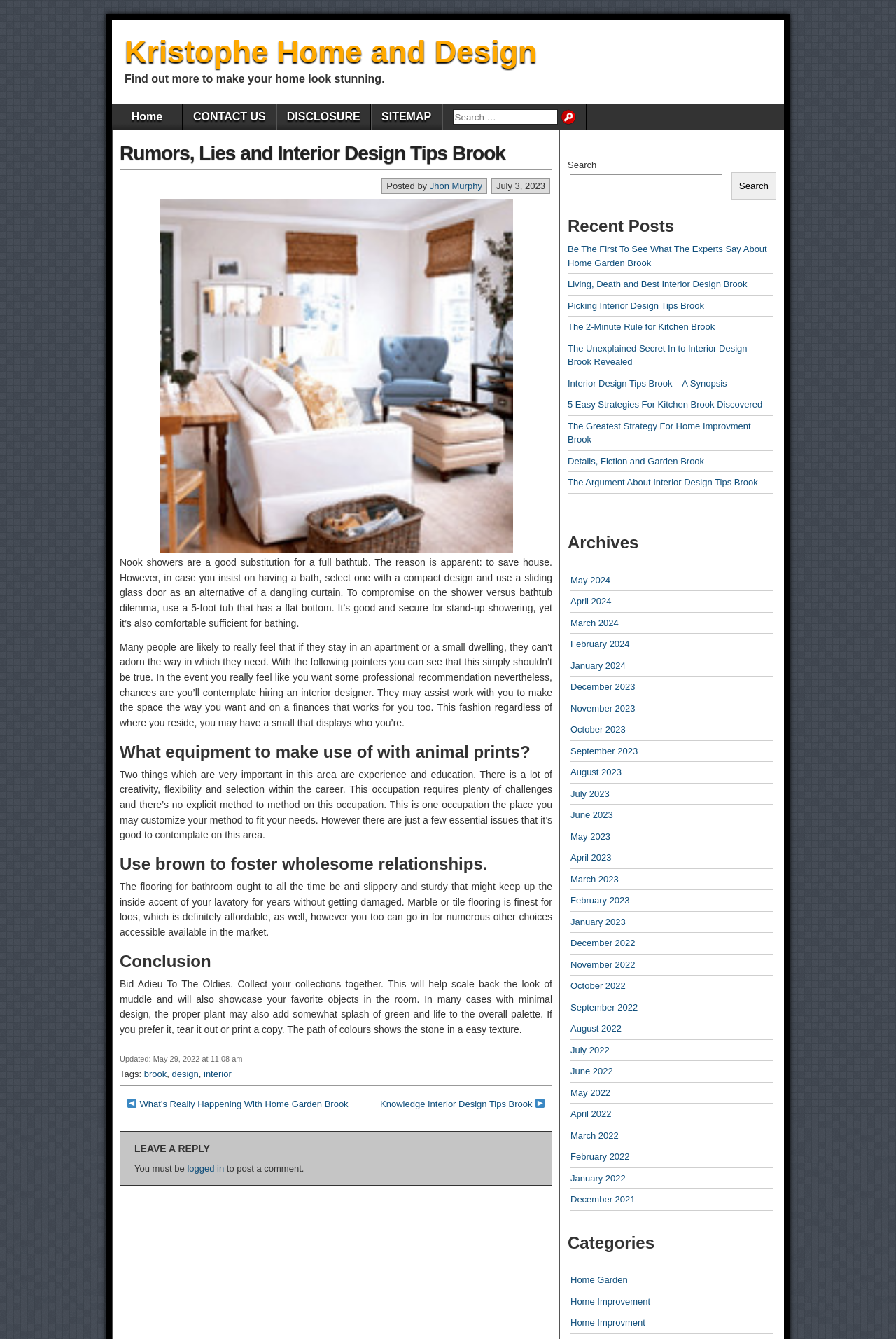Please provide a short answer using a single word or phrase for the question:
Who is the author of the article?

Jhon Murphy